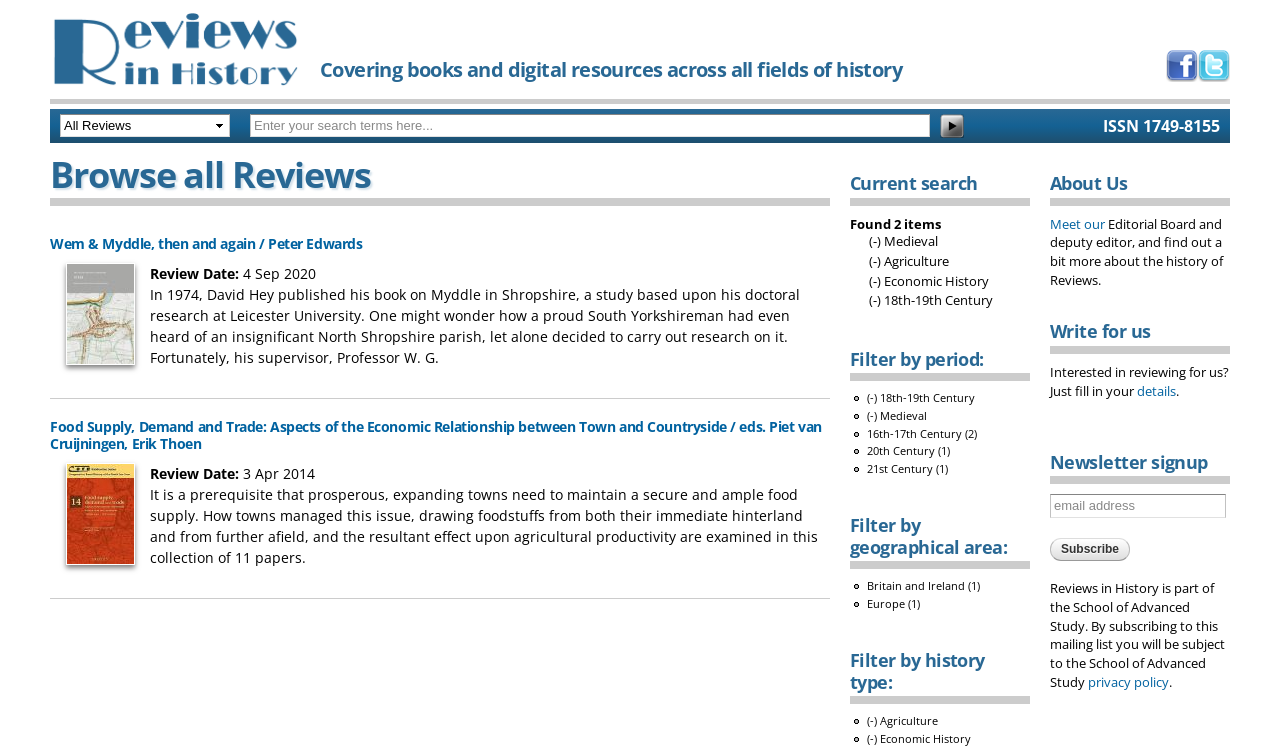Generate a thorough explanation of the webpage's elements.

This webpage is a review platform for historical books and digital resources. At the top, there is a logo of "Reviews in History" and a link to skip to the main content. Below the logo, there is a heading that describes the website's purpose: "Covering books and digital resources across all fields of history." 

On the top right, there are social media links to Facebook and Twitter. Below these links, there is a search bar with a combobox and a search button. On the right side of the search bar, there is a text "ISSN 1749-8155".

The main content of the webpage is divided into two sections. The left section has a heading "Browse all Reviews" and lists several book reviews. Each review includes a title, a review date, and a brief summary of the book. The reviews are listed in a vertical order, with the most recent one at the top.

The right section has a heading "Current search" and displays the search results. Below the heading, there is a text indicating the number of found items. There are also several filters to narrow down the search results by period, geographical area, and history type. Each filter has a list of options with checkboxes.

At the bottom of the webpage, there are several sections: "About Us", "Write for us", and "Newsletter signup". The "About Us" section has a link to meet the editorial board and learn about the history of Reviews. The "Write for us" section has a link to fill in details for those interested in reviewing for the website. The "Newsletter signup" section has a textbox to enter an email address and a subscribe button.